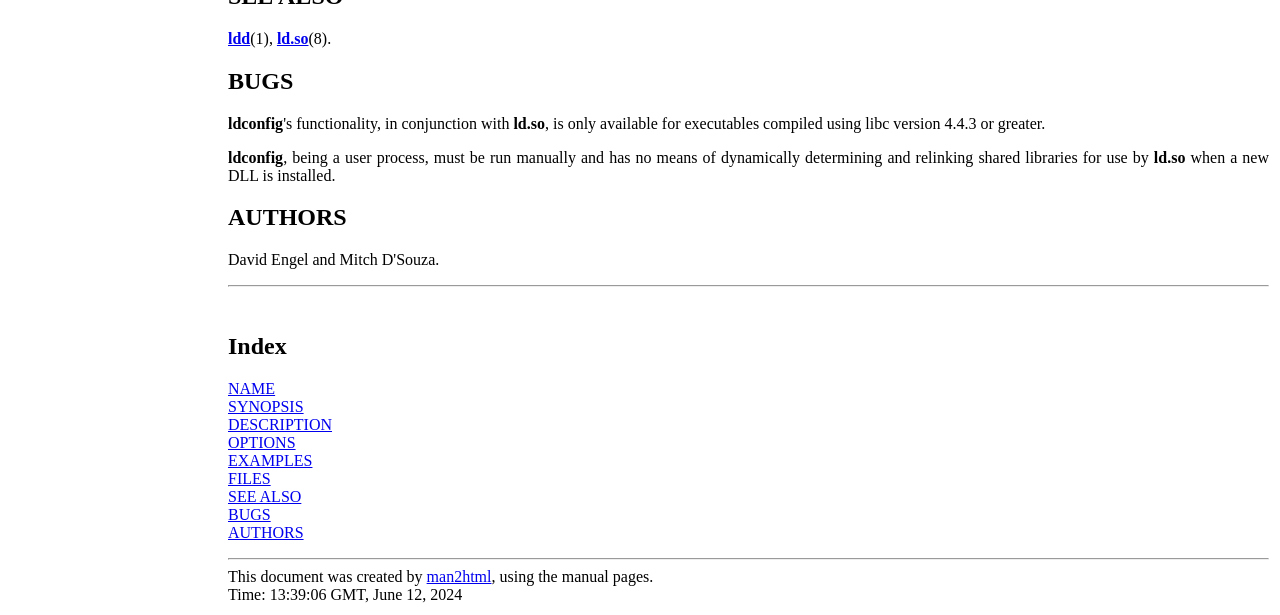Determine the bounding box coordinates for the area you should click to complete the following instruction: "Go to 'Index'".

[0.178, 0.542, 0.991, 0.586]